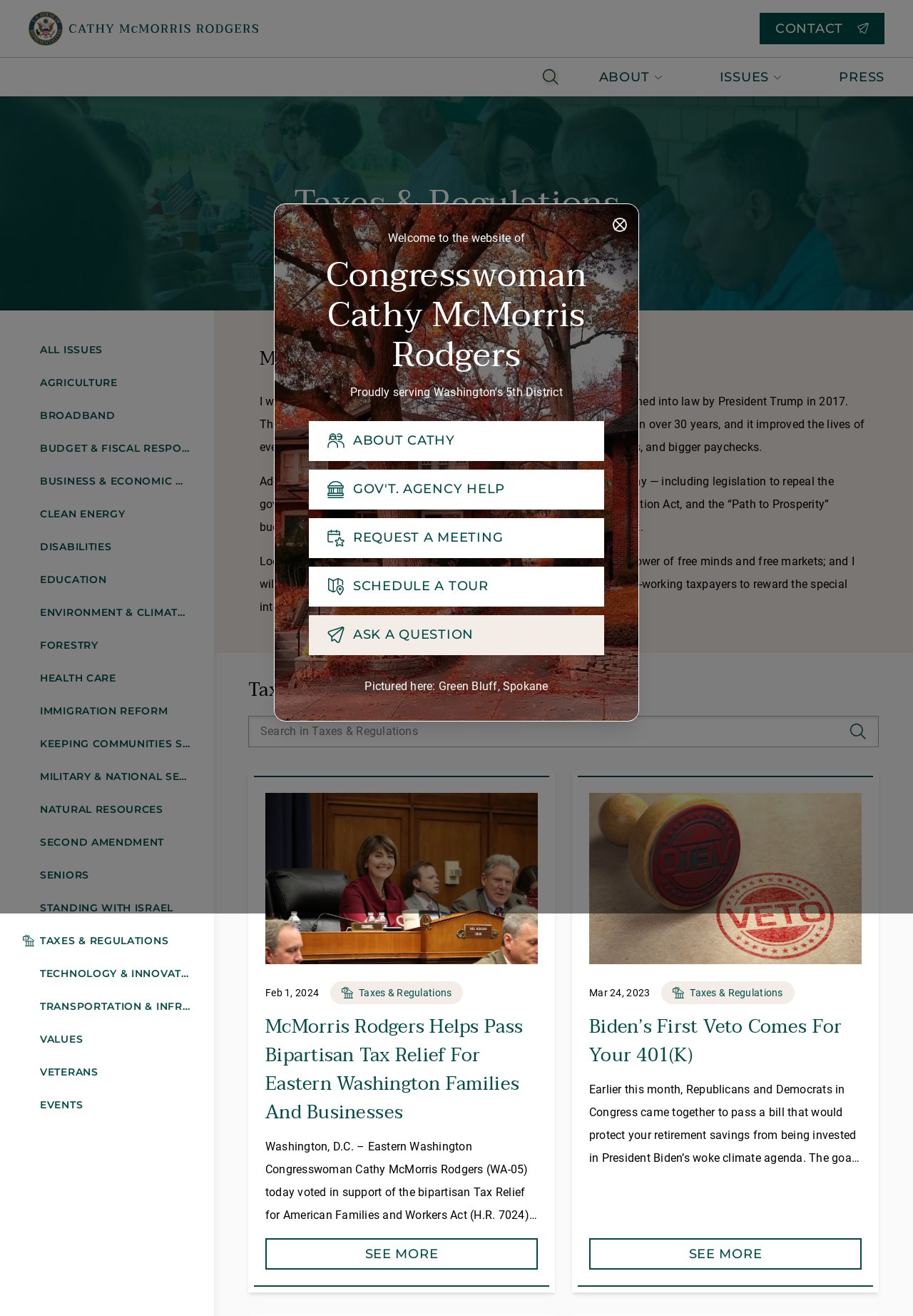What is the name of the congresswoman?
Please provide a single word or phrase in response based on the screenshot.

Cathy McMorris Rodgers